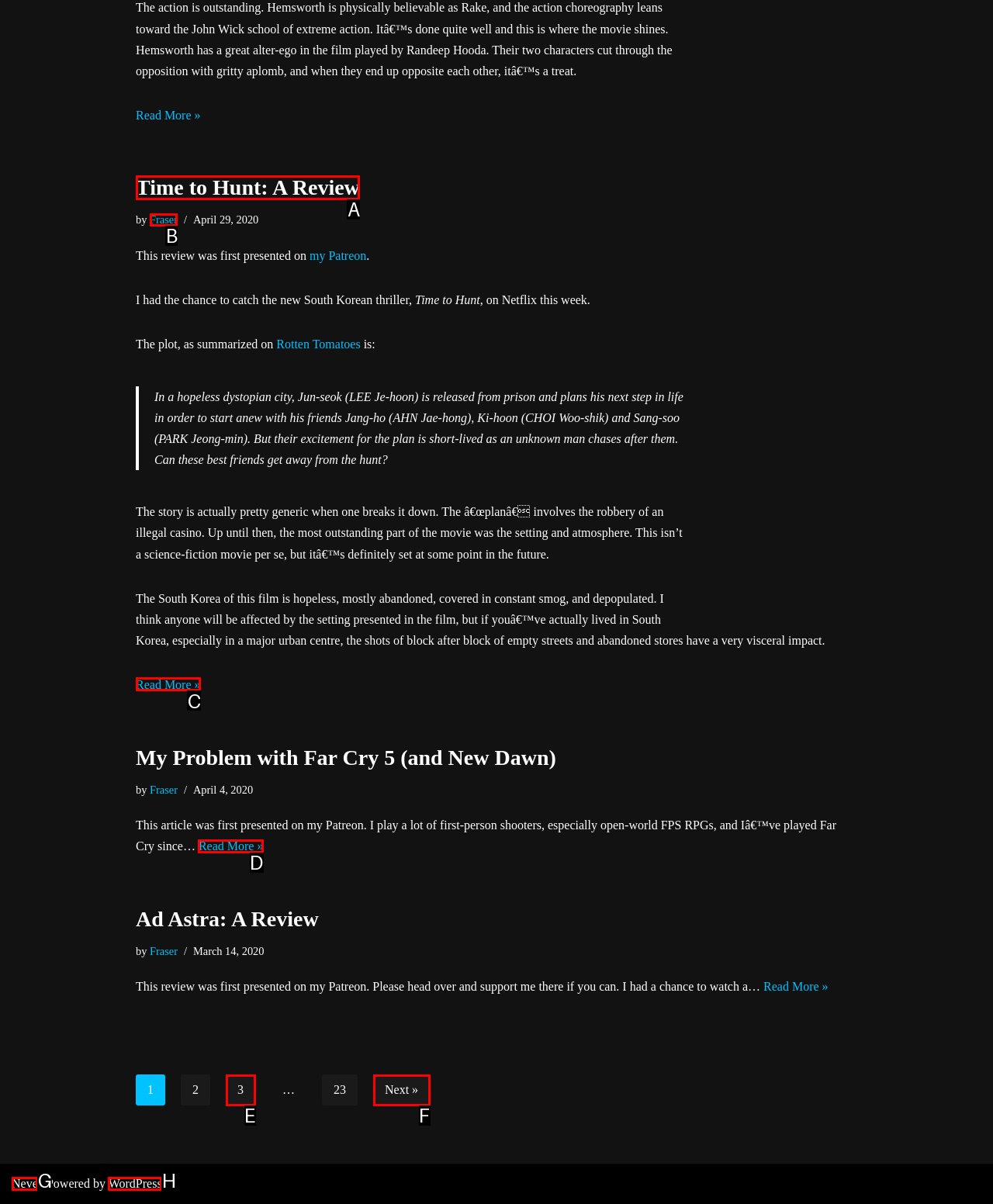Identify the correct UI element to click to achieve the task: Read the review of Time to Hunt.
Answer with the letter of the appropriate option from the choices given.

C